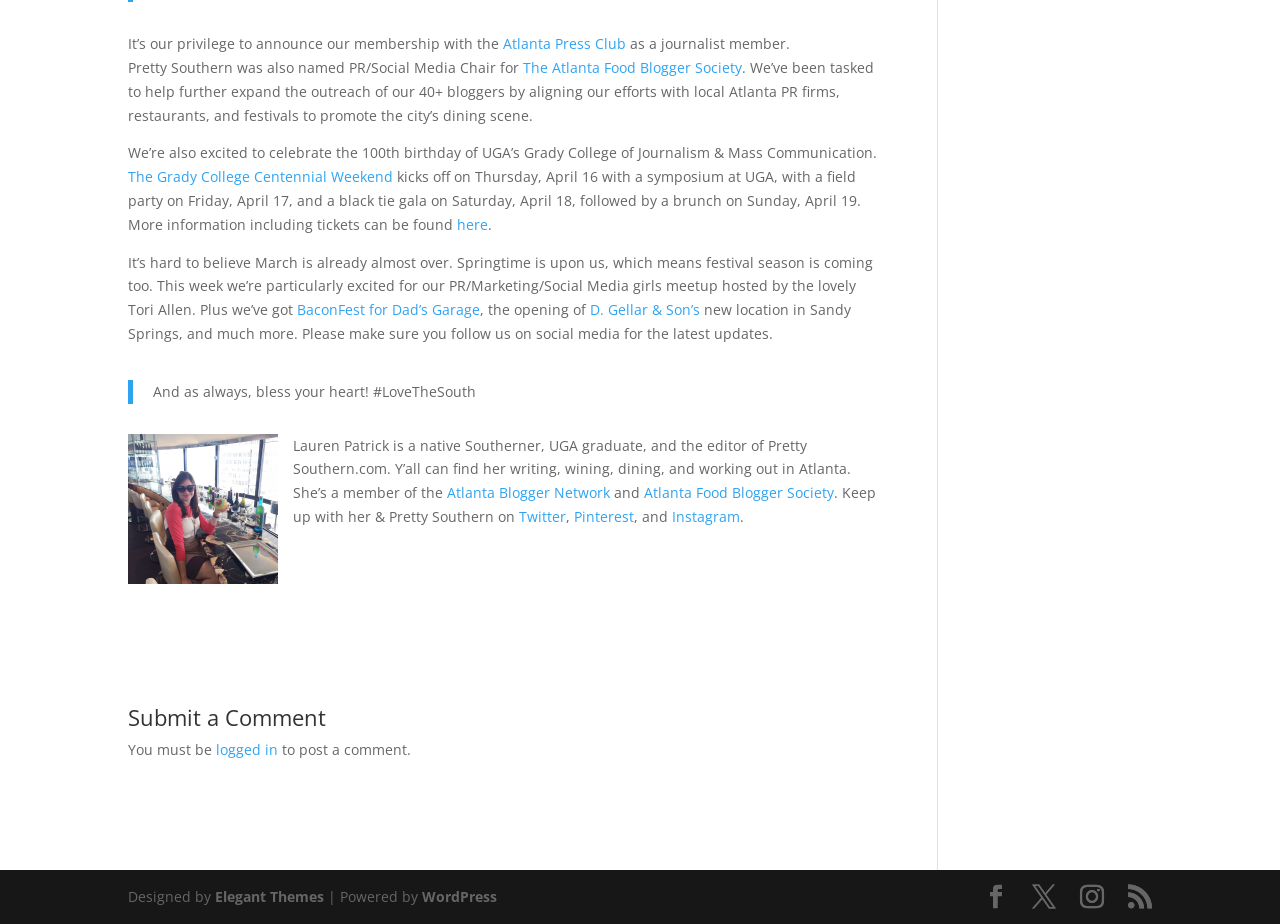Show the bounding box coordinates for the HTML element described as: "Atlanta Blogger Network".

[0.349, 0.523, 0.477, 0.544]